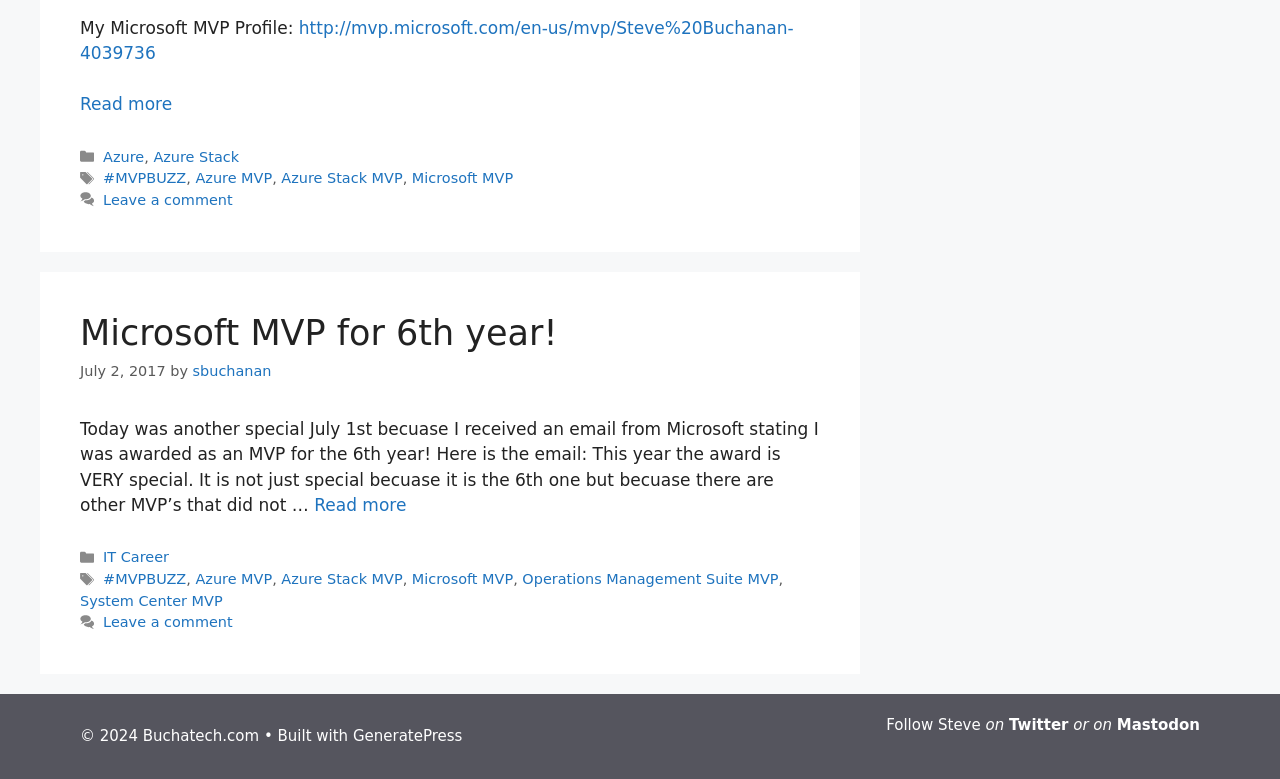Please identify the bounding box coordinates of the clickable region that I should interact with to perform the following instruction: "Visit Steve's Microsoft MVP profile". The coordinates should be expressed as four float numbers between 0 and 1, i.e., [left, top, right, bottom].

[0.062, 0.023, 0.62, 0.081]